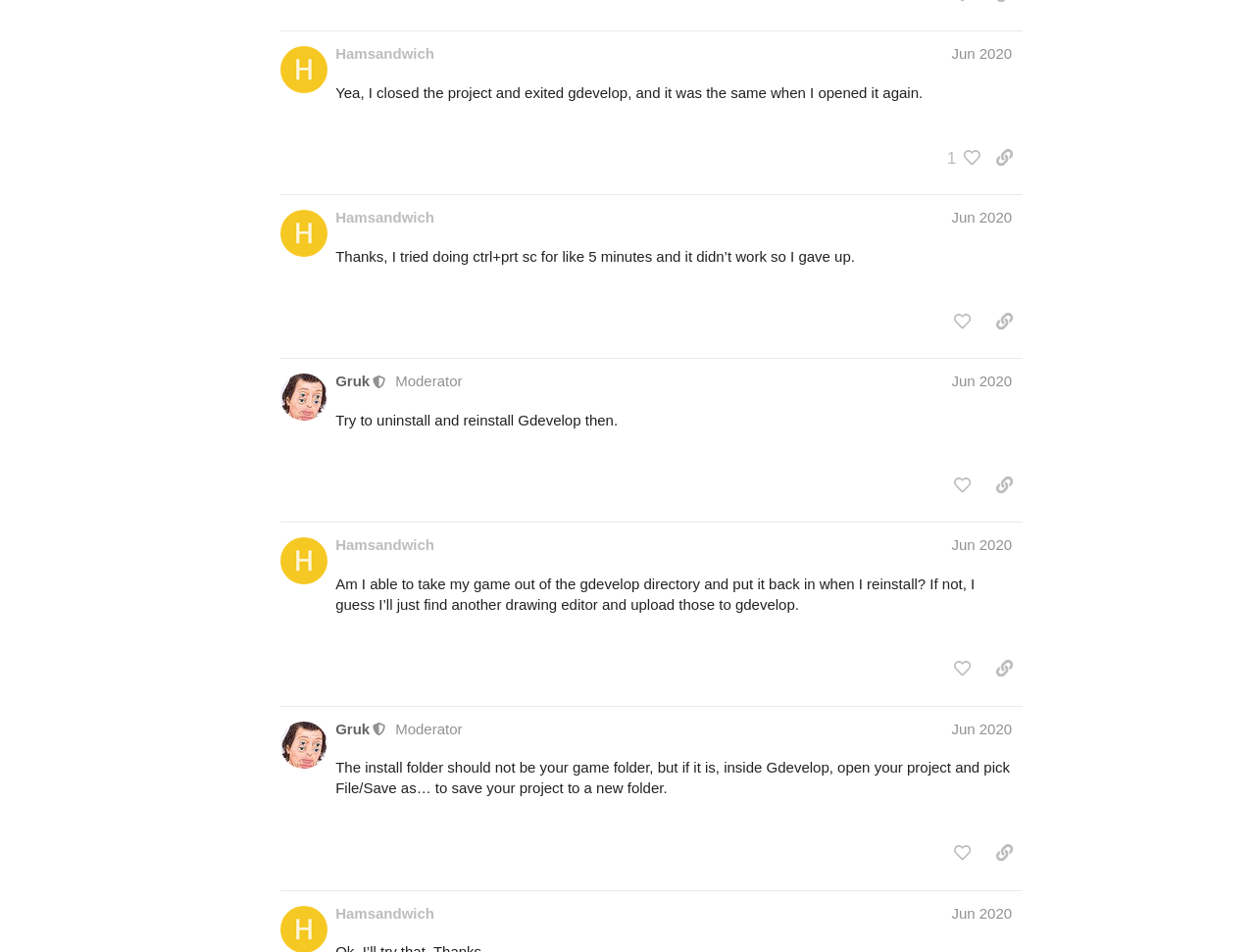Locate the bounding box coordinates of the region to be clicked to comply with the following instruction: "copy a link to this post to clipboard". The coordinates must be four float numbers between 0 and 1, in the form [left, top, right, bottom].

[0.786, 0.148, 0.815, 0.183]